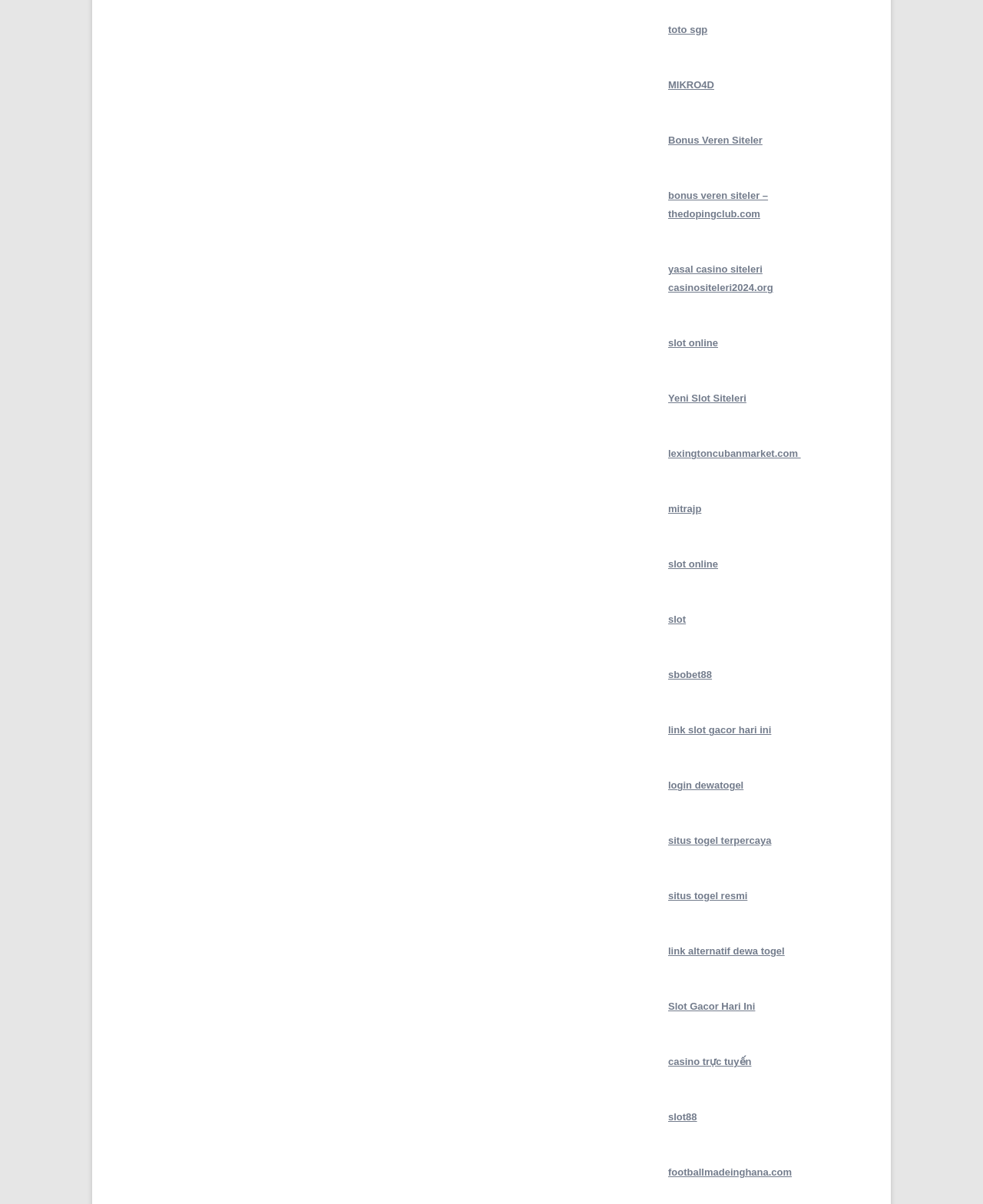Mark the bounding box of the element that matches the following description: "lexingtoncubanmarket.com".

[0.68, 0.372, 0.815, 0.382]